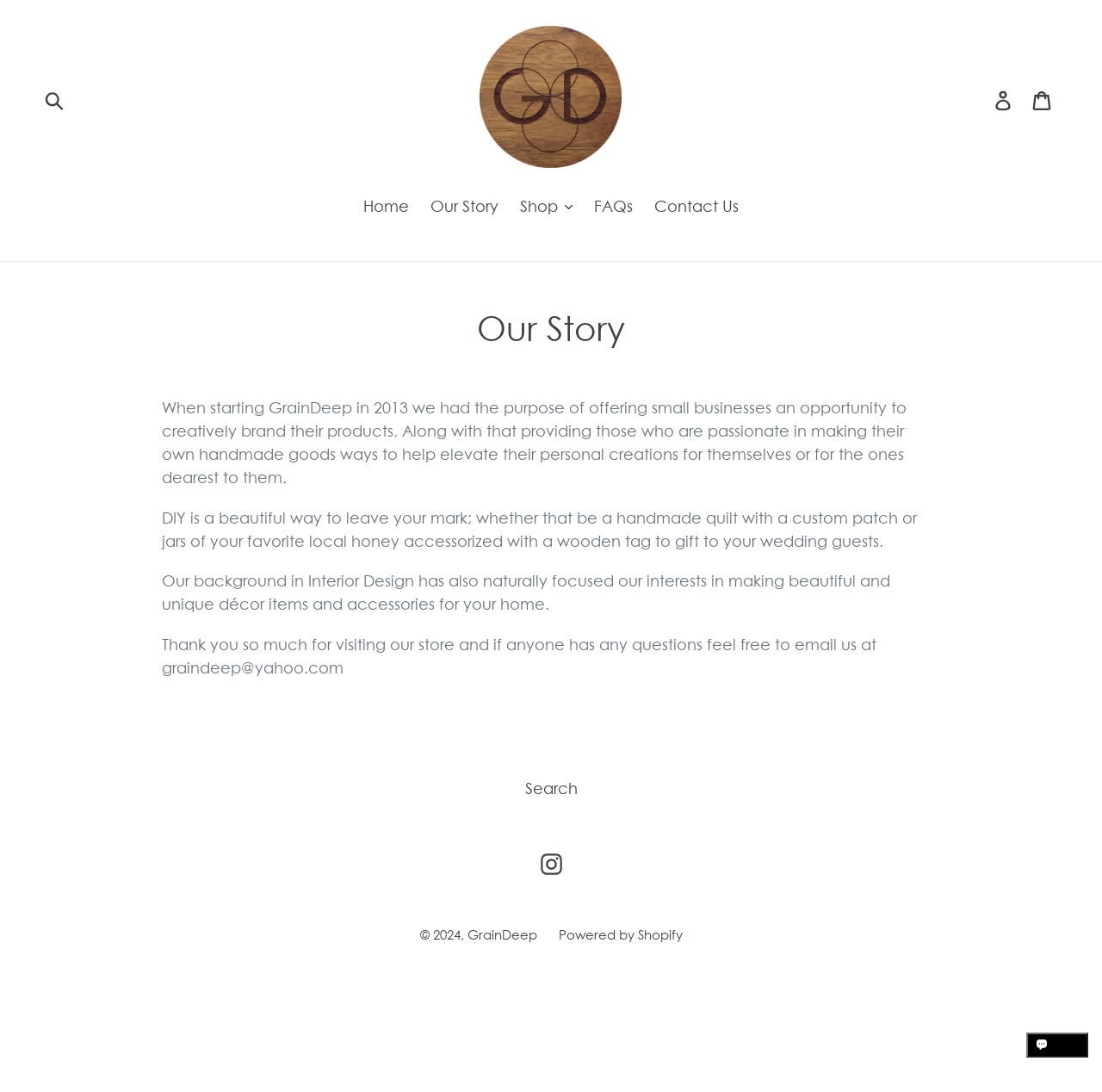Identify the bounding box coordinates of the part that should be clicked to carry out this instruction: "Go to GrainDeep homepage".

[0.436, 0.024, 0.564, 0.154]